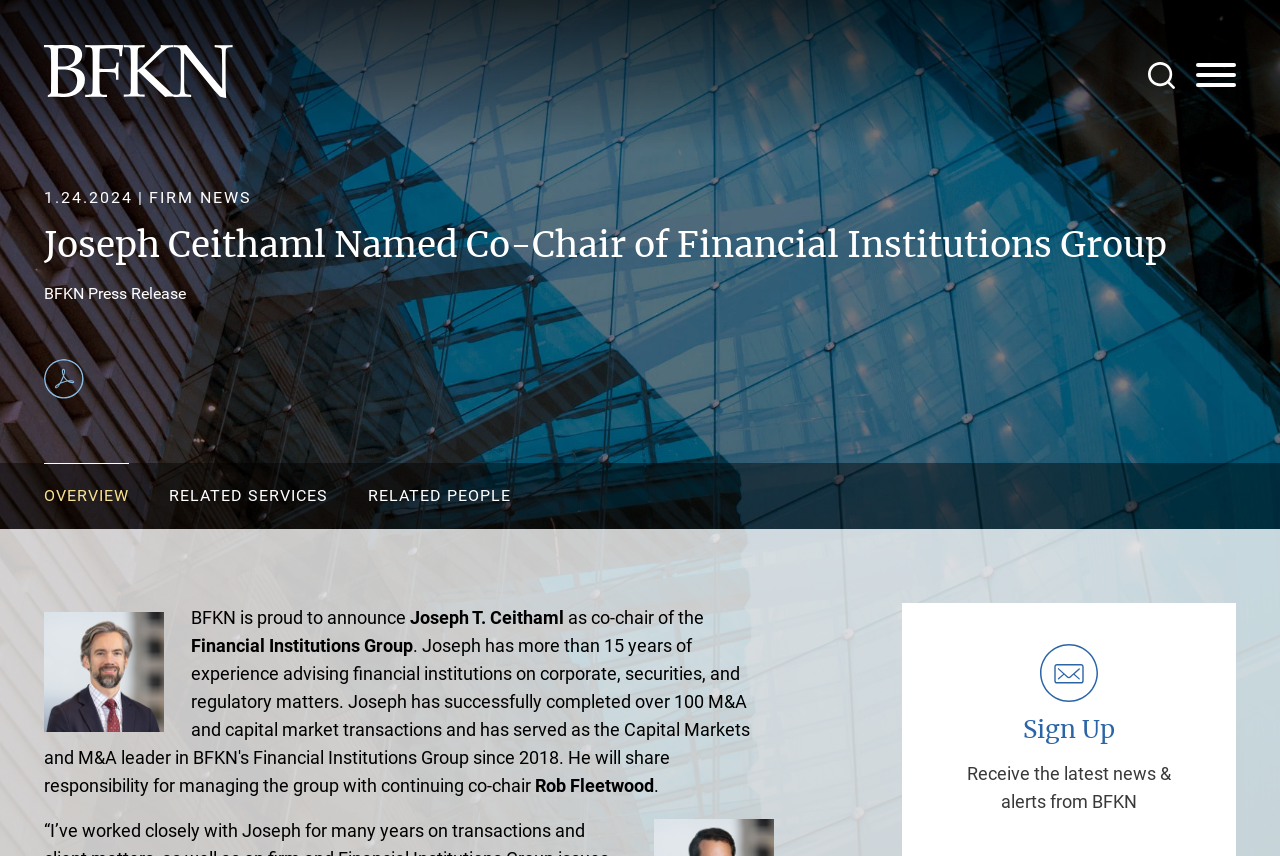Please answer the following question using a single word or phrase: 
What is the name of the group that Joseph Ceithaml is co-chair of?

Financial Institutions Group